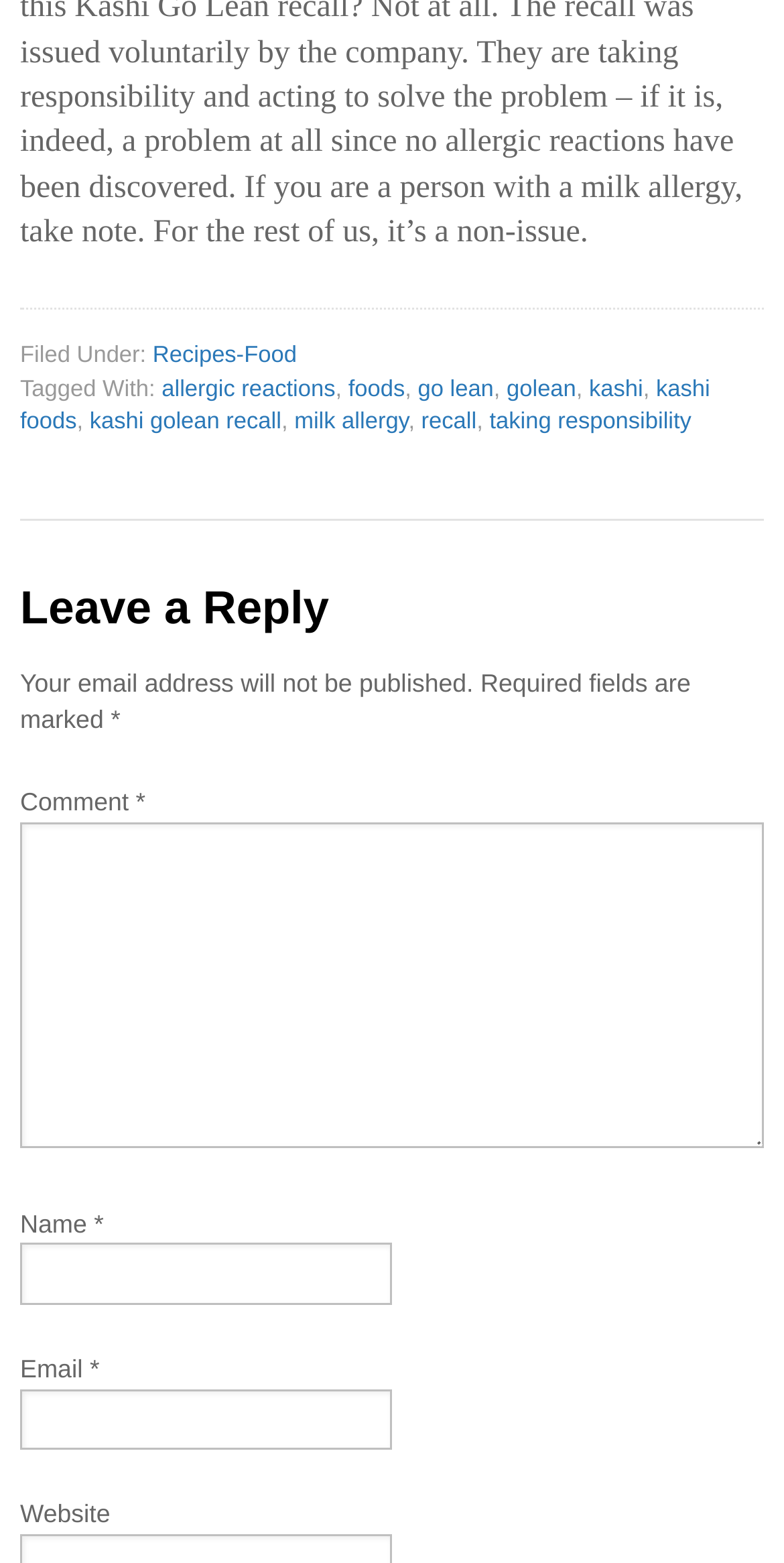What is the tone of the article?
Look at the image and provide a detailed response to the question.

The tone of the article appears to be informative, as it provides information about a specific topic, likely related to food and health, and includes tags and links to related topics, suggesting that the purpose of the article is to educate or inform readers rather than to persuade or entertain them.